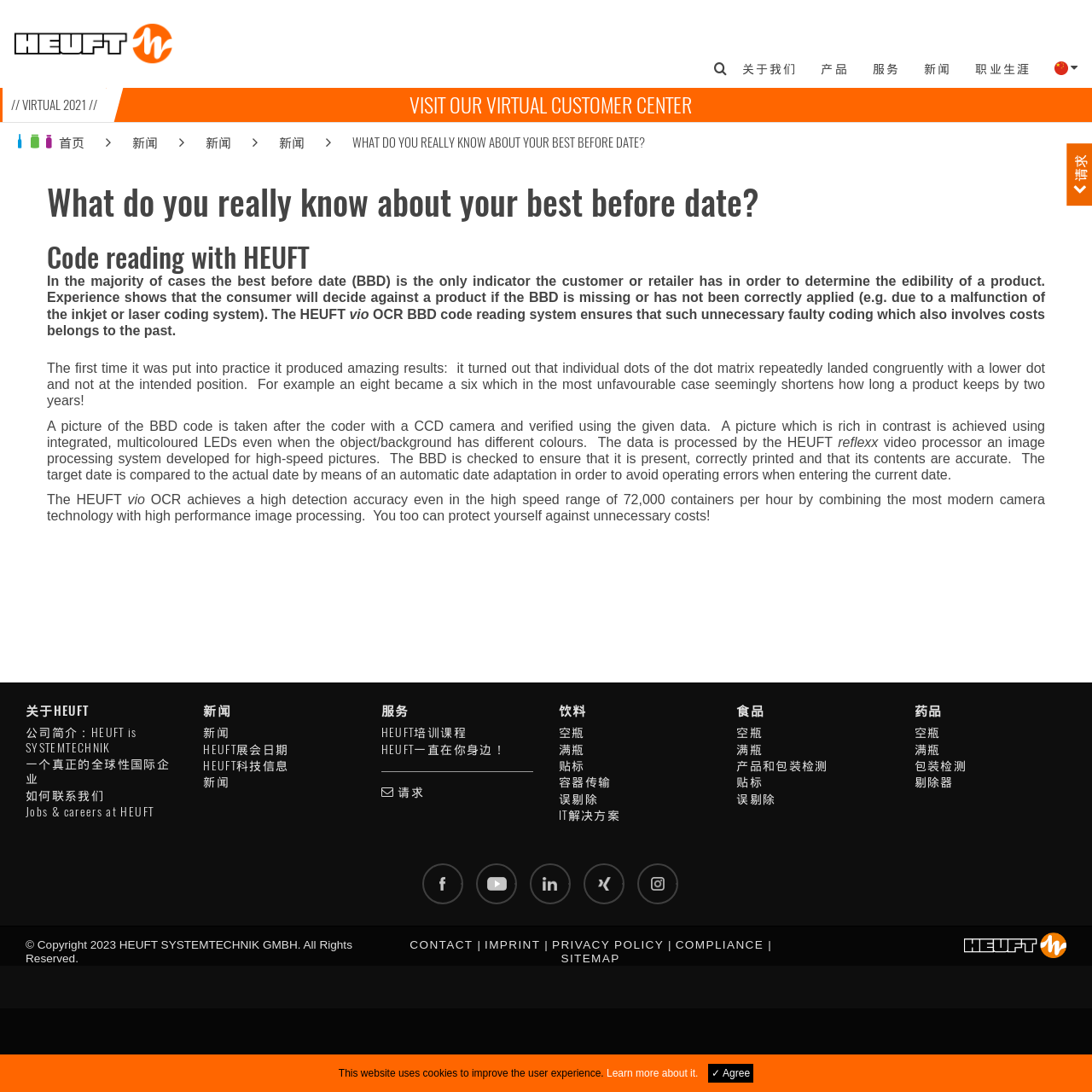What is the purpose of the HEUFT OCR BBD code reading system?
Provide a concise answer using a single word or phrase based on the image.

To ensure correct best before date